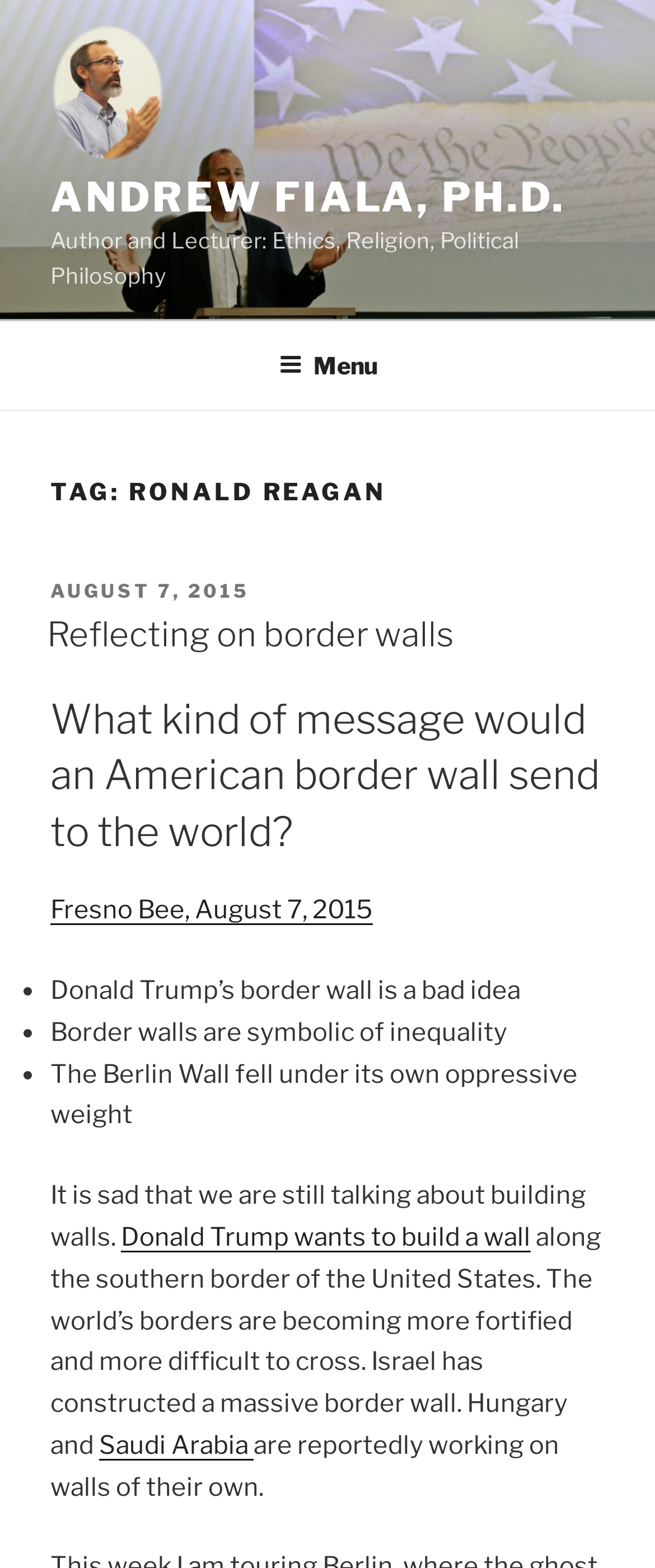Identify the bounding box coordinates for the element you need to click to achieve the following task: "Click on the author's name". Provide the bounding box coordinates as four float numbers between 0 and 1, in the form [left, top, right, bottom].

[0.077, 0.016, 0.29, 0.11]